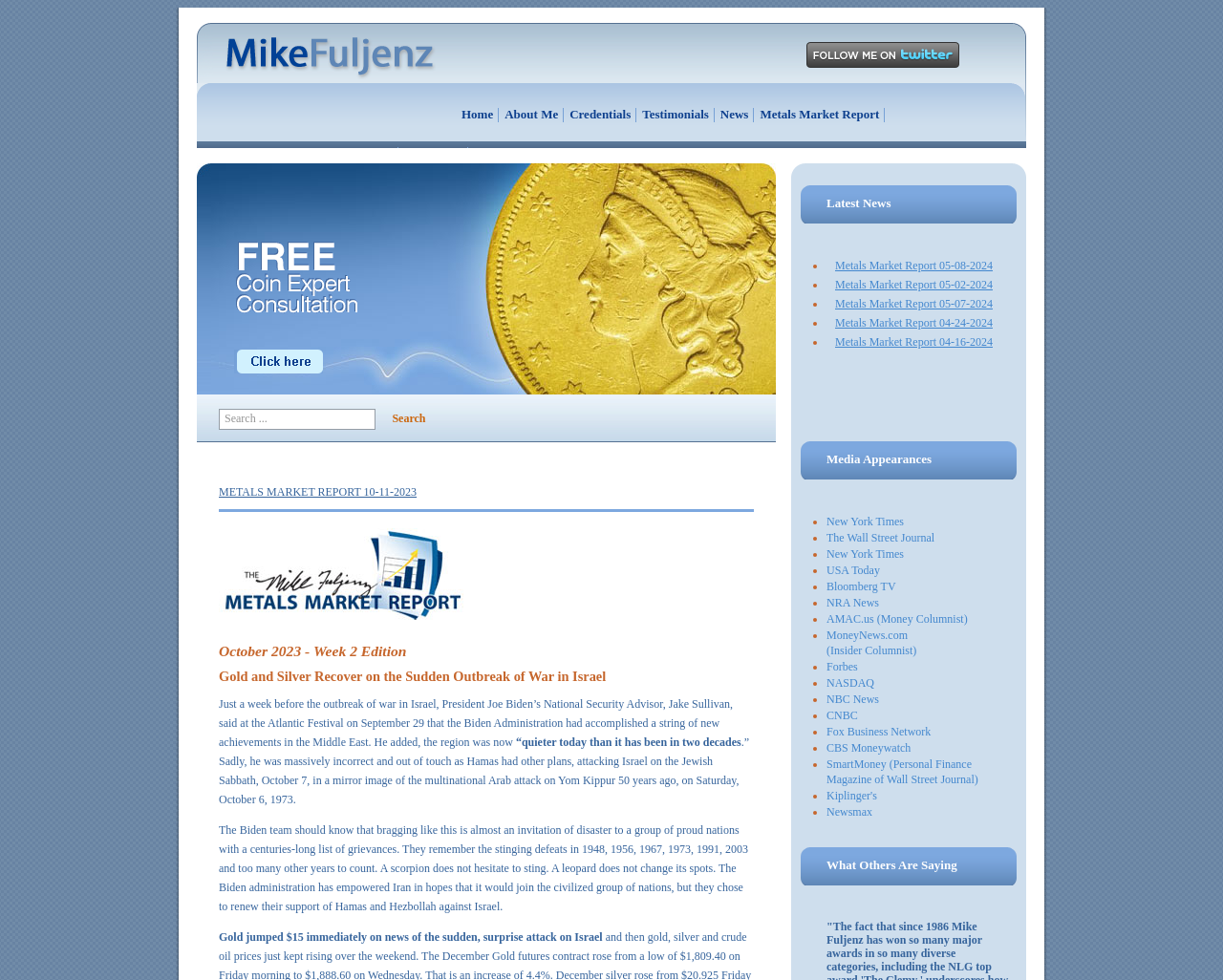Determine the bounding box coordinates of the UI element described by: "Home".

[0.377, 0.109, 0.403, 0.125]